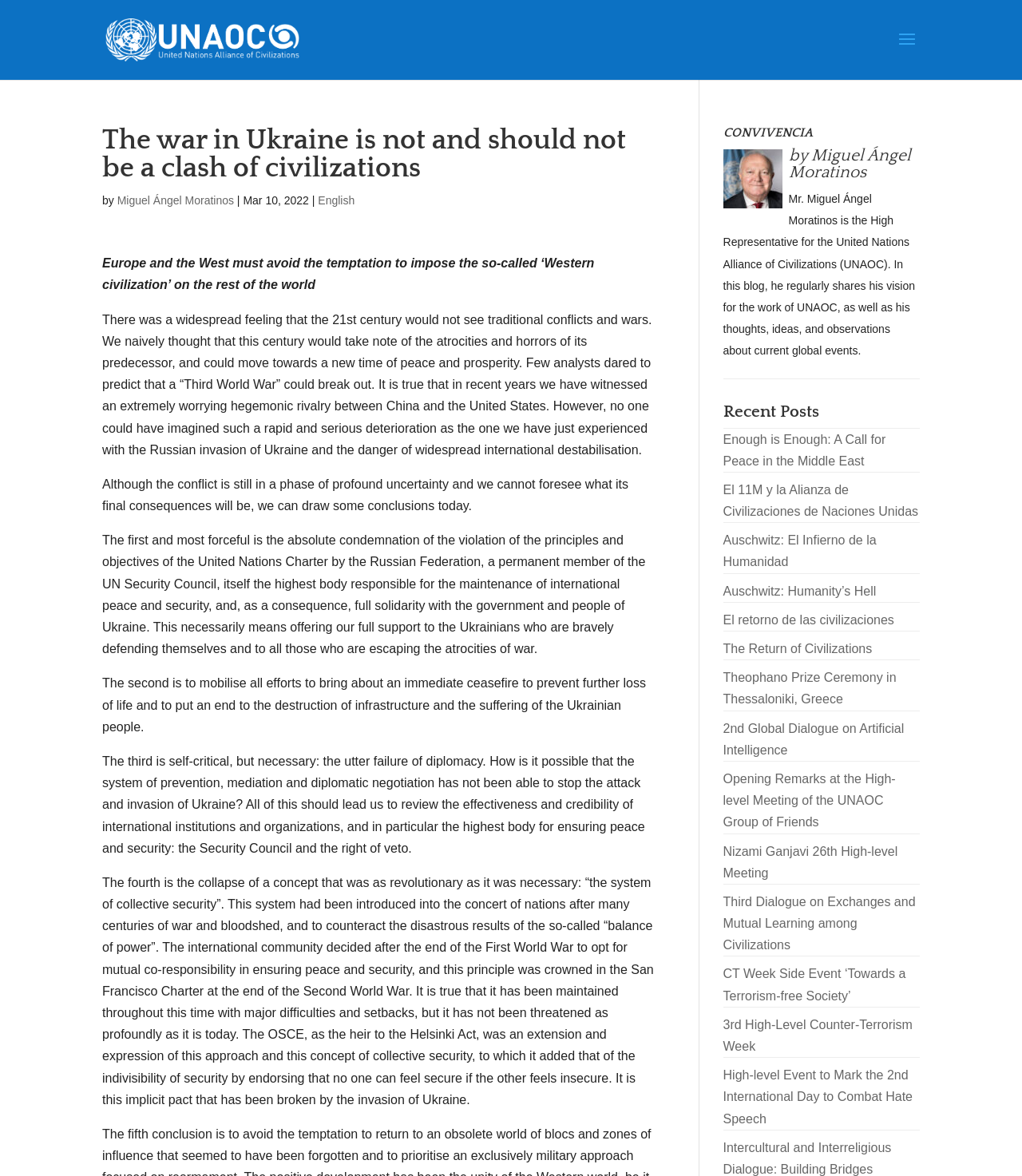What is the name of the organization that the author represents?
Using the visual information, reply with a single word or short phrase.

UNAOC